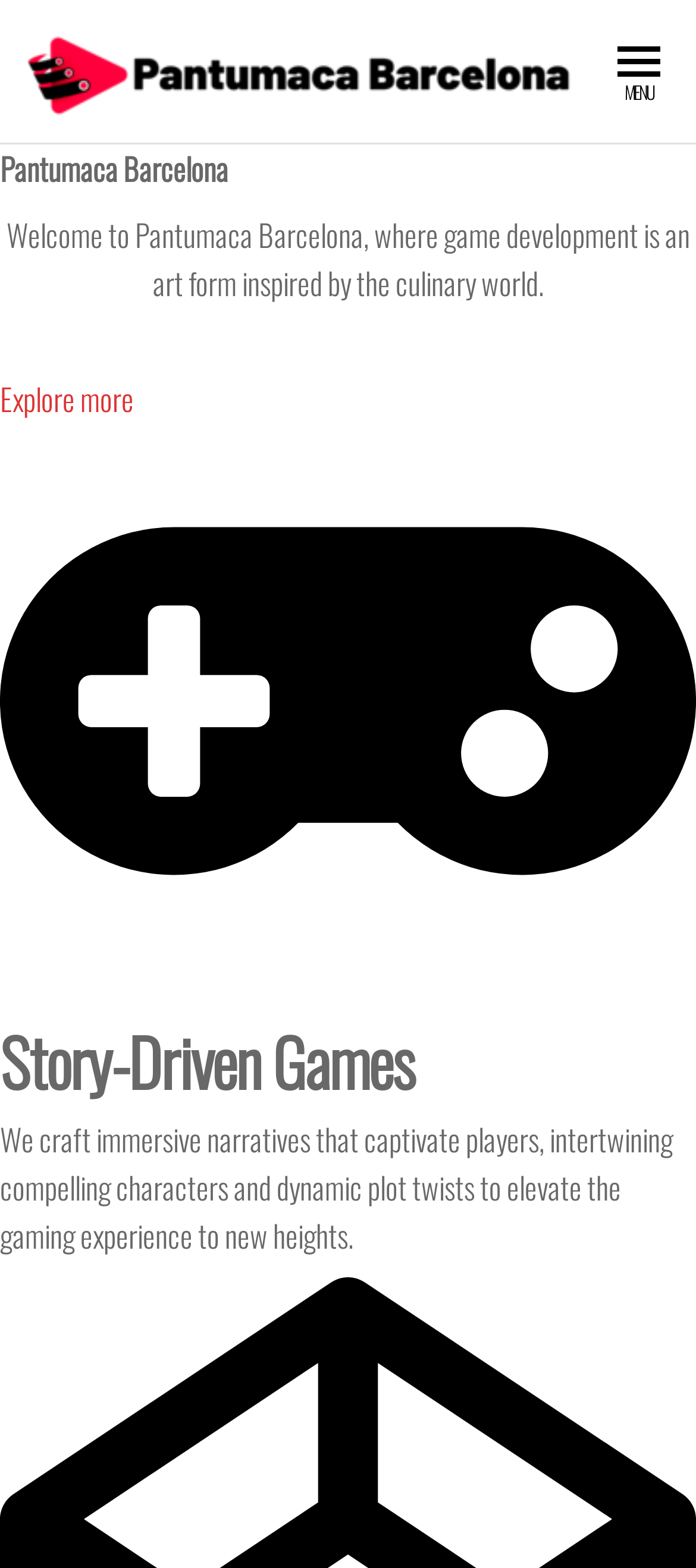Please use the details from the image to answer the following question comprehensively:
What is the theme of the games developed?

The theme of the games developed can be inferred from the text 'where game development is an art form inspired by the culinary world', which is present in the menu section of the webpage.